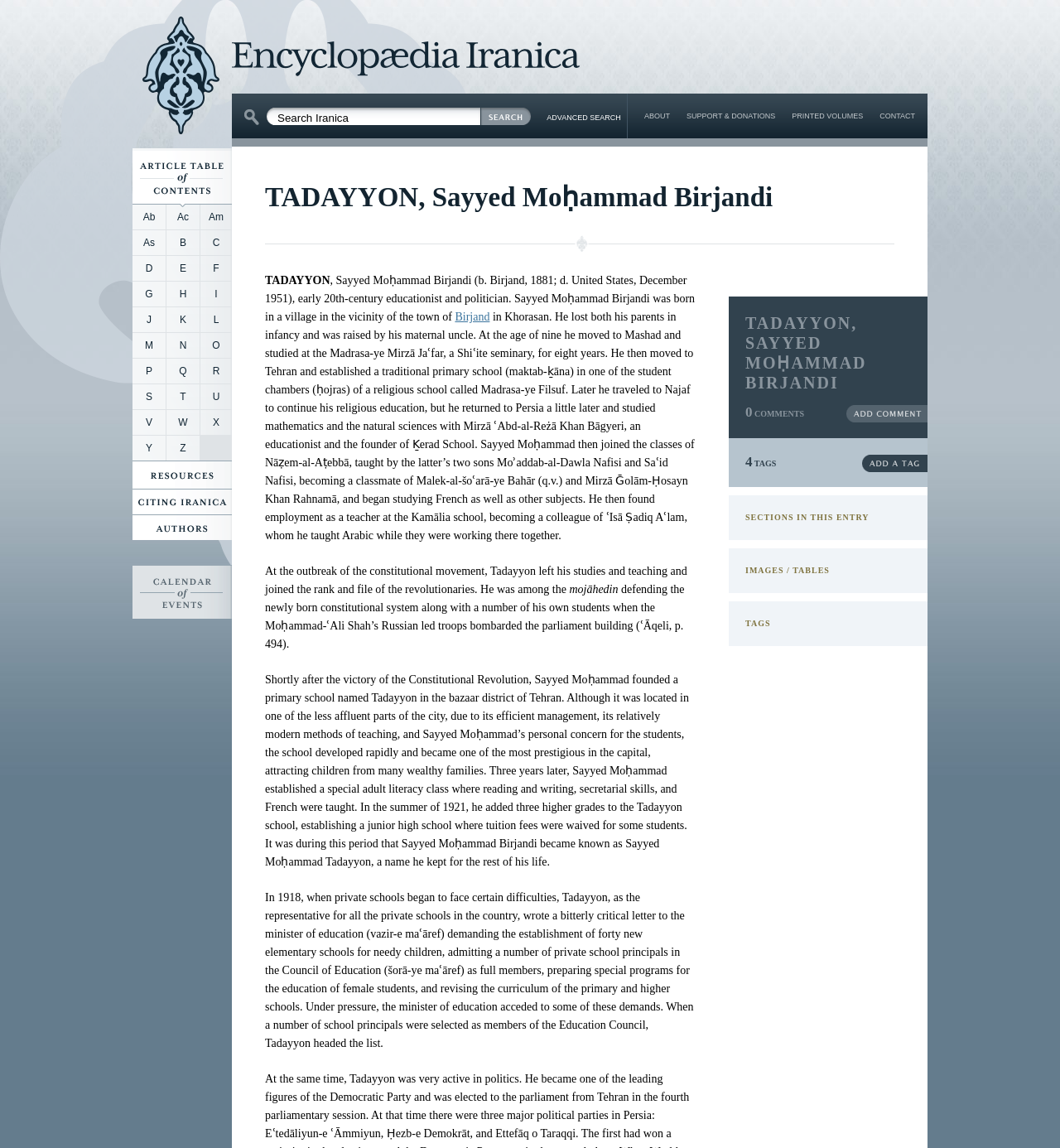What is the link 'ADVANCED SEARCH' for?
Answer the question using a single word or phrase, according to the image.

Advanced search